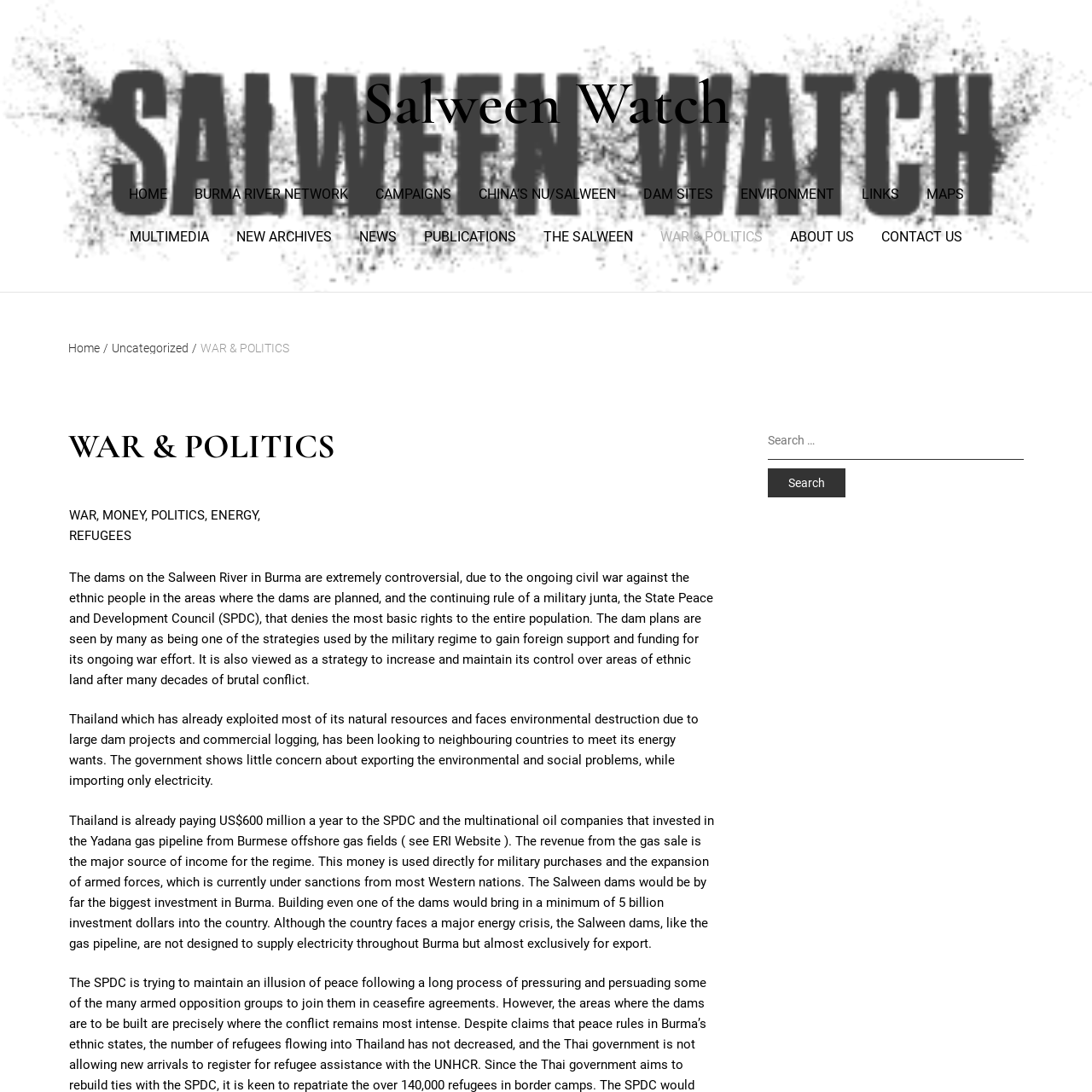Locate the bounding box coordinates of the element that should be clicked to execute the following instruction: "contact us".

[0.795, 0.197, 0.894, 0.236]